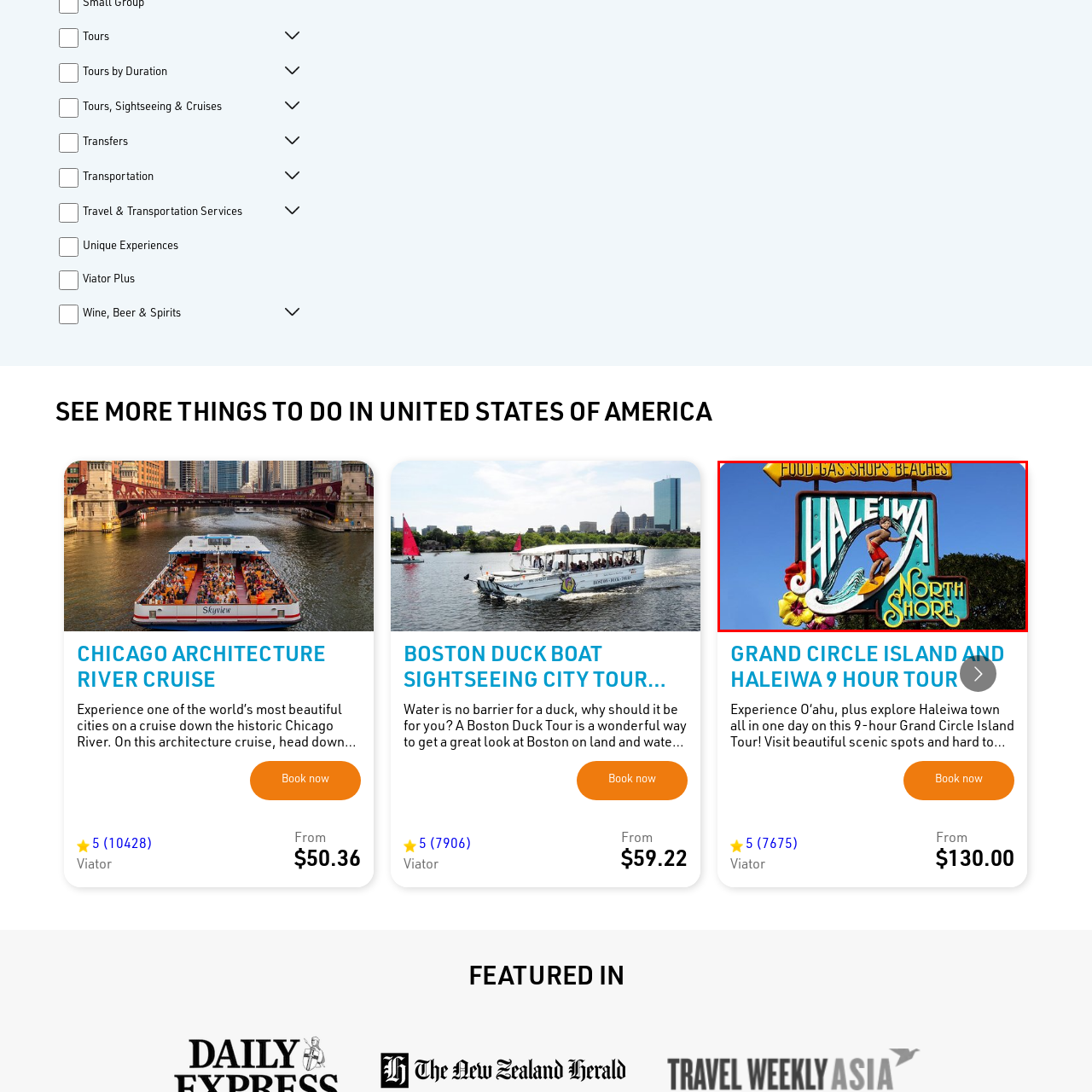Examine the segment of the image contained within the black box and respond comprehensively to the following question, based on the visual content: 
What is the main activity depicted on the sign?

The main activity depicted on the sign is surfing, as shown by the graphic of a young surfer riding a wave, which is surrounded by colorful tropical flowers and set against a bright blue sky backdrop, evoking the spirit of surf culture.